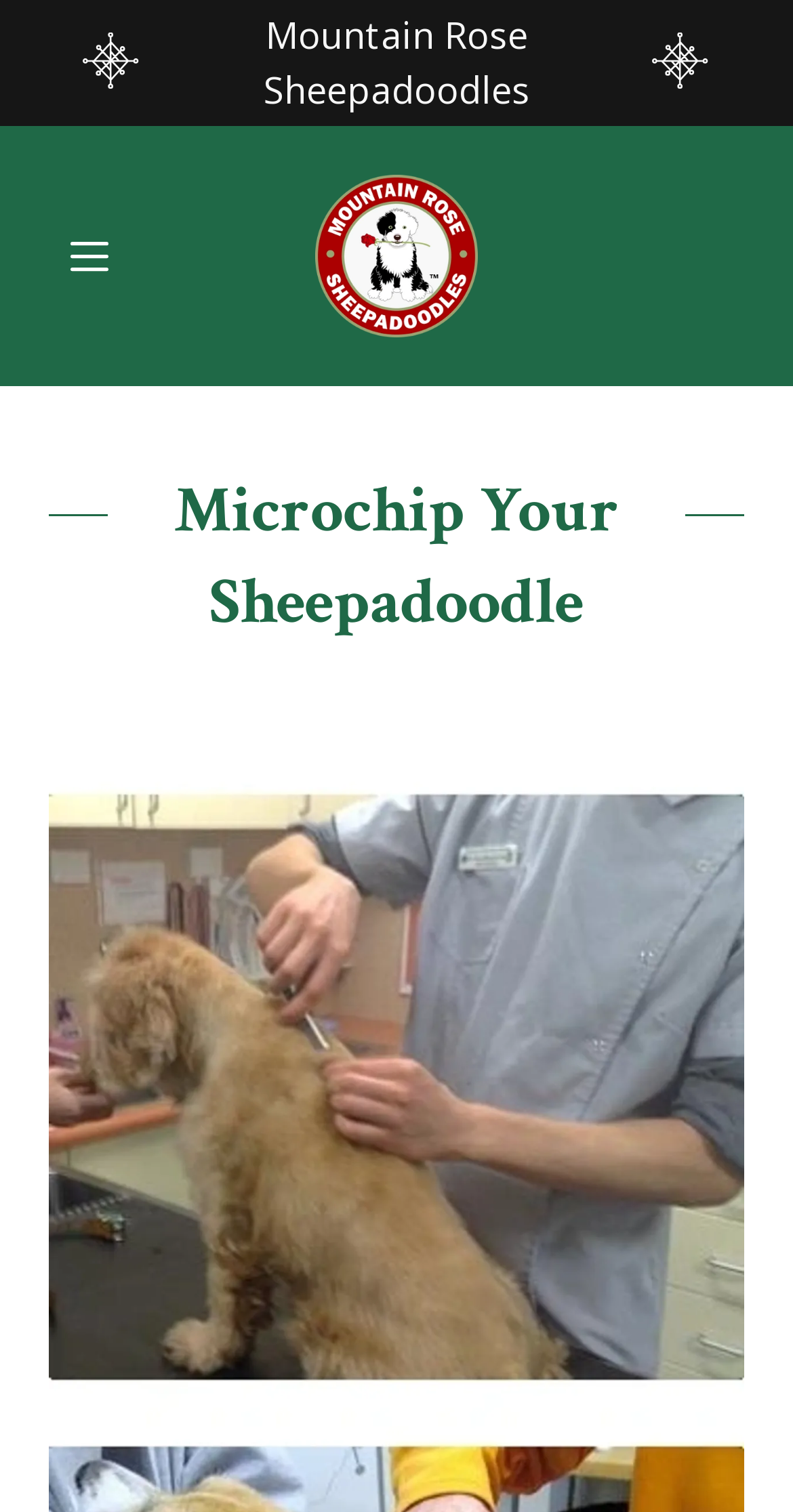What is the purpose of the hamburger icon?
Please ensure your answer to the question is detailed and covers all necessary aspects.

The hamburger icon is a button element with the description 'Hamburger Site Navigation Icon', which implies that it is used for site navigation. When clicked, it likely expands to show a menu.